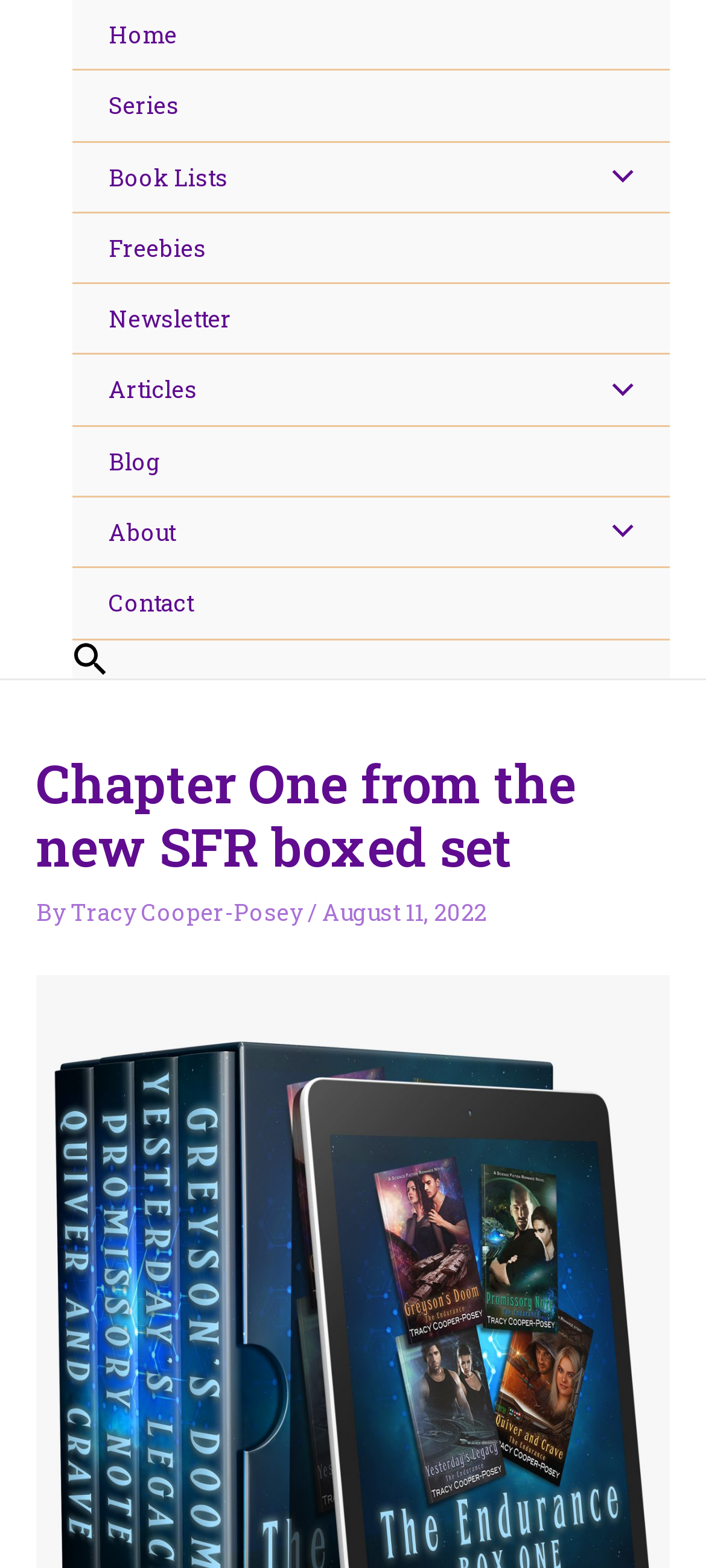Determine the bounding box for the UI element as described: "Tracy Cooper-Posey". The coordinates should be represented as four float numbers between 0 and 1, formatted as [left, top, right, bottom].

[0.1, 0.572, 0.436, 0.59]